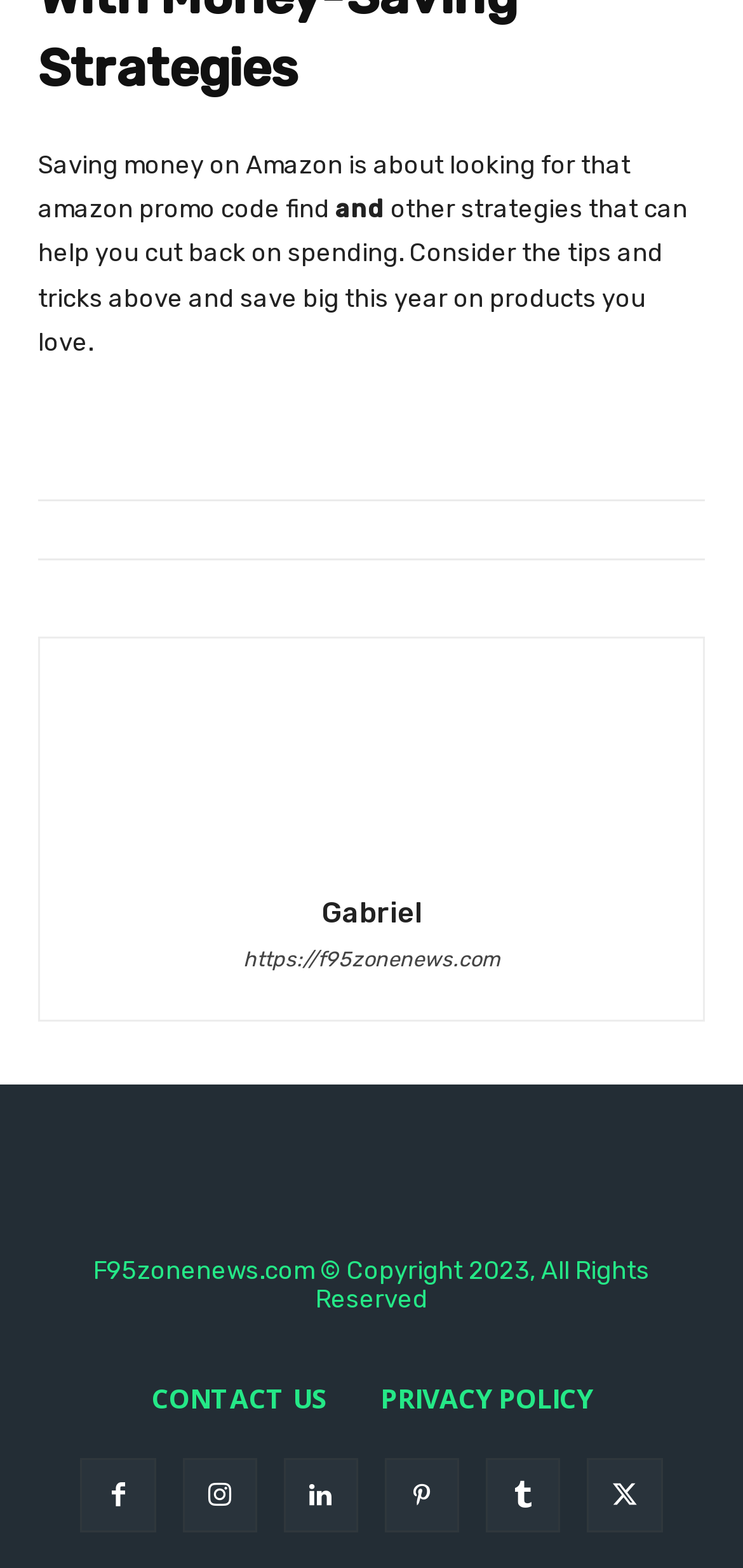Locate the bounding box coordinates of the area that needs to be clicked to fulfill the following instruction: "check the privacy policy". The coordinates should be in the format of four float numbers between 0 and 1, namely [left, top, right, bottom].

[0.476, 0.863, 0.832, 0.921]